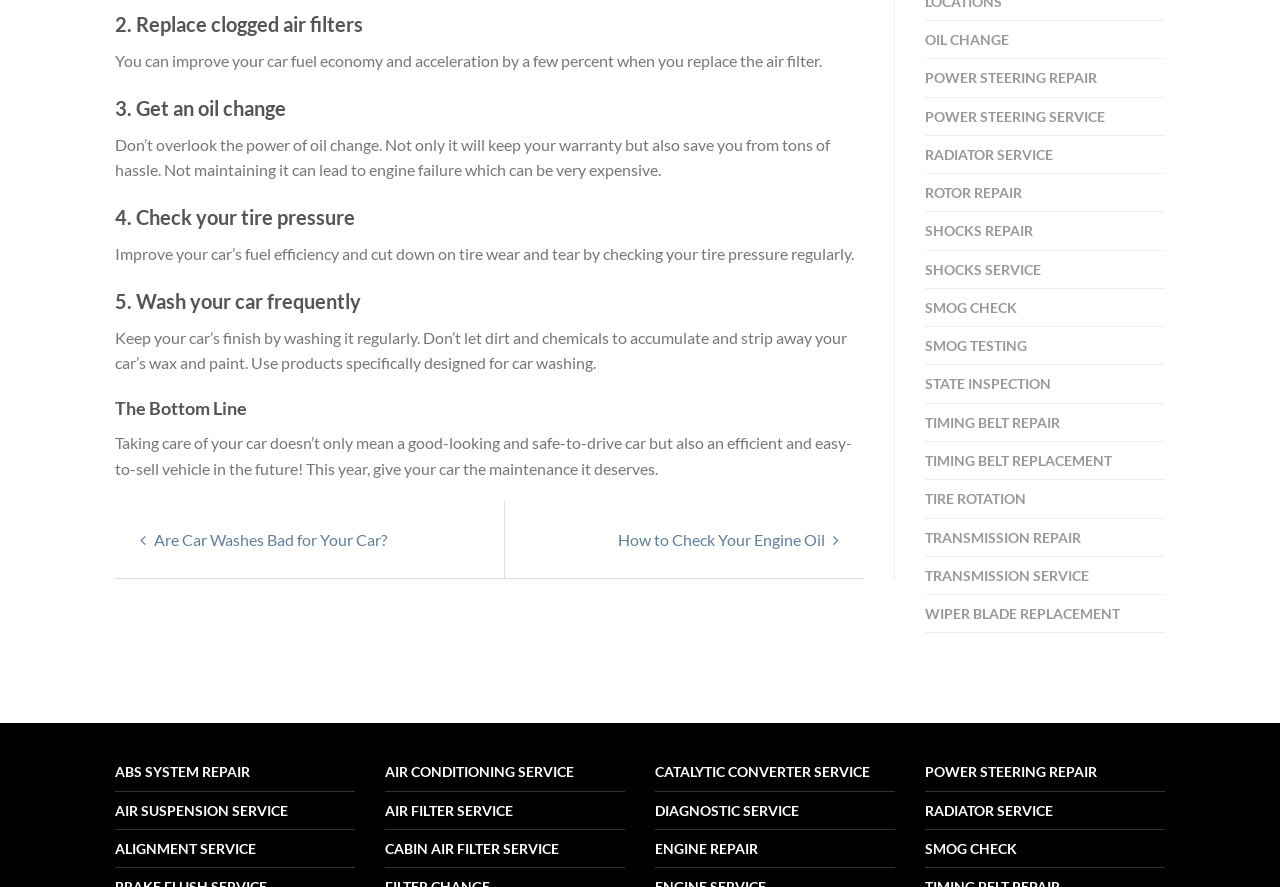Please find and report the bounding box coordinates of the element to click in order to perform the following action: "Click on 'SMOG CHECK'". The coordinates should be expressed as four float numbers between 0 and 1, in the format [left, top, right, bottom].

[0.723, 0.326, 0.91, 0.369]